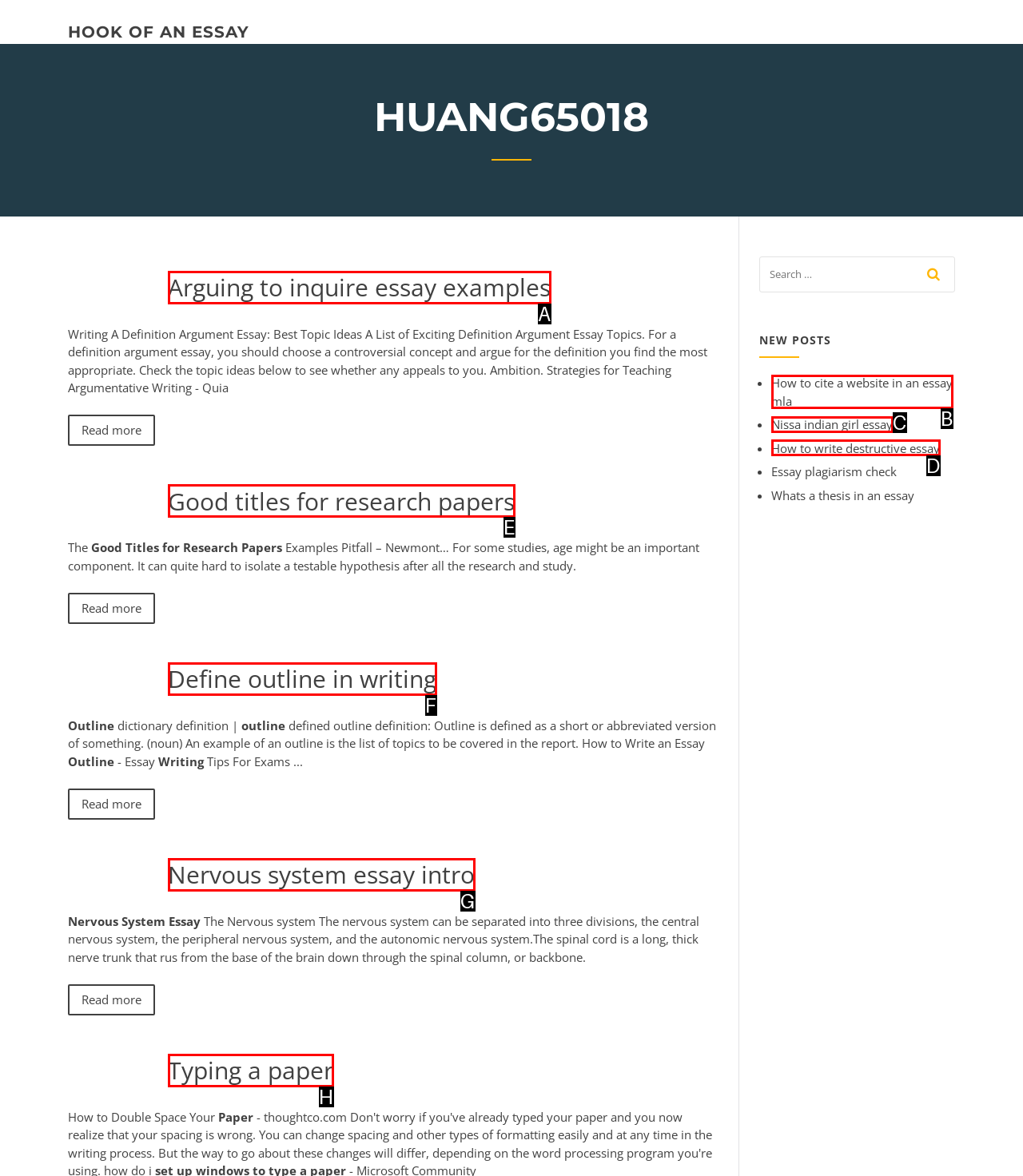Identify the option that best fits this description: Nervous system essay intro
Answer with the appropriate letter directly.

G